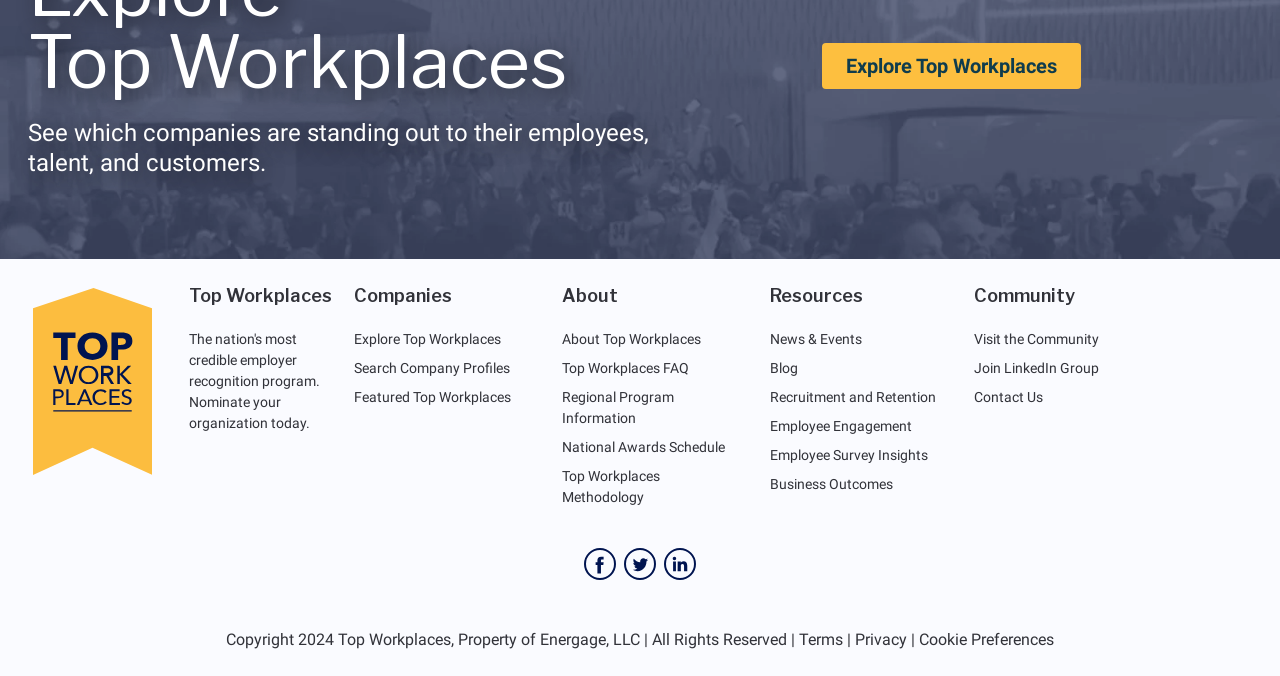Please provide a comprehensive answer to the question below using the information from the image: How many categories are listed under the 'Resources' heading?

There are six categories listed under the 'Resources' heading: News & Events, Blog, Recruitment and Retention, Employee Engagement, Employee Survey Insights, and Business Outcomes, as indicated by the links under the 'Resources' heading.